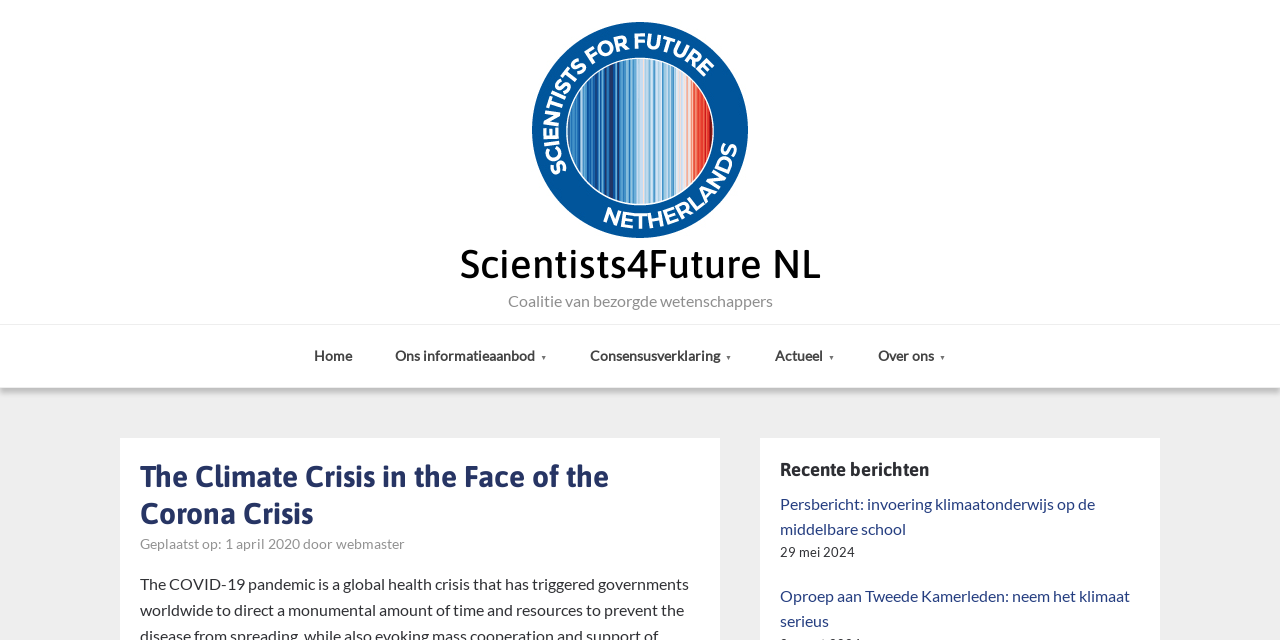How many recent news articles are listed?
Refer to the image and answer the question using a single word or phrase.

2